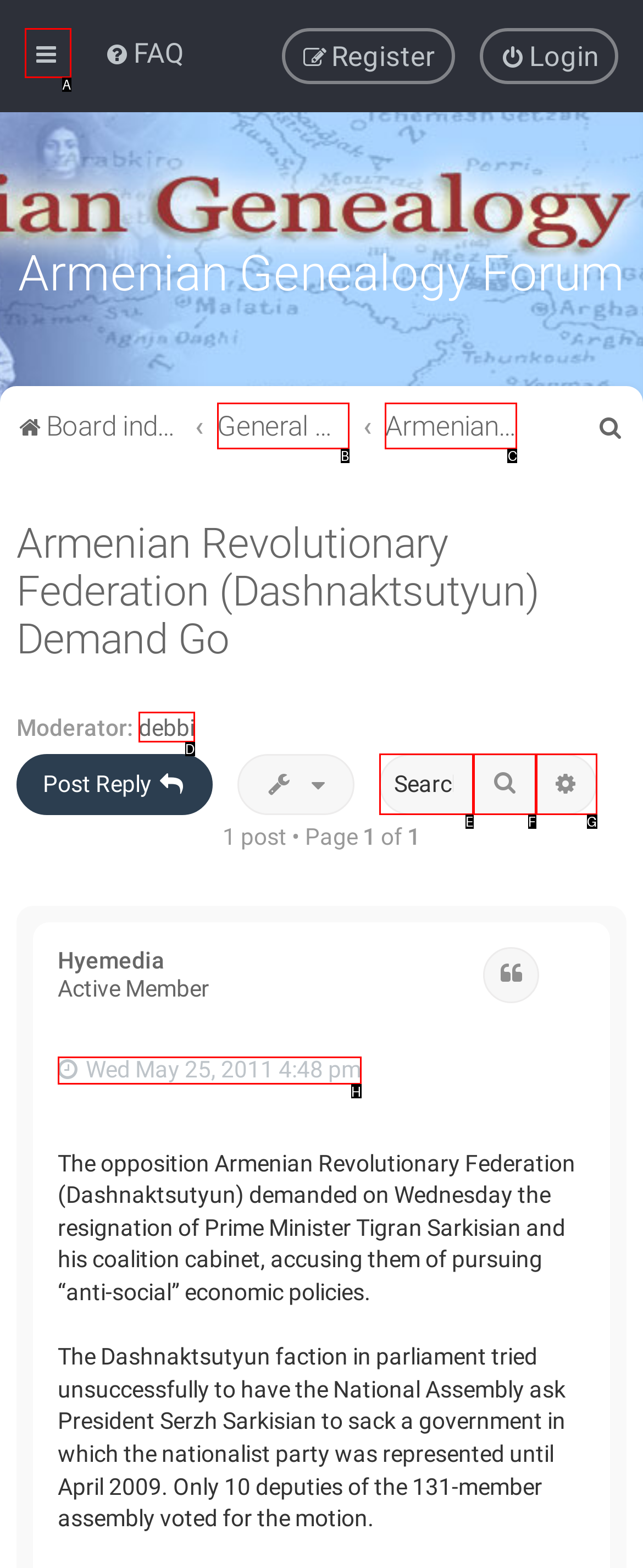Which HTML element among the options matches this description: Advanced search? Answer with the letter representing your choice.

G